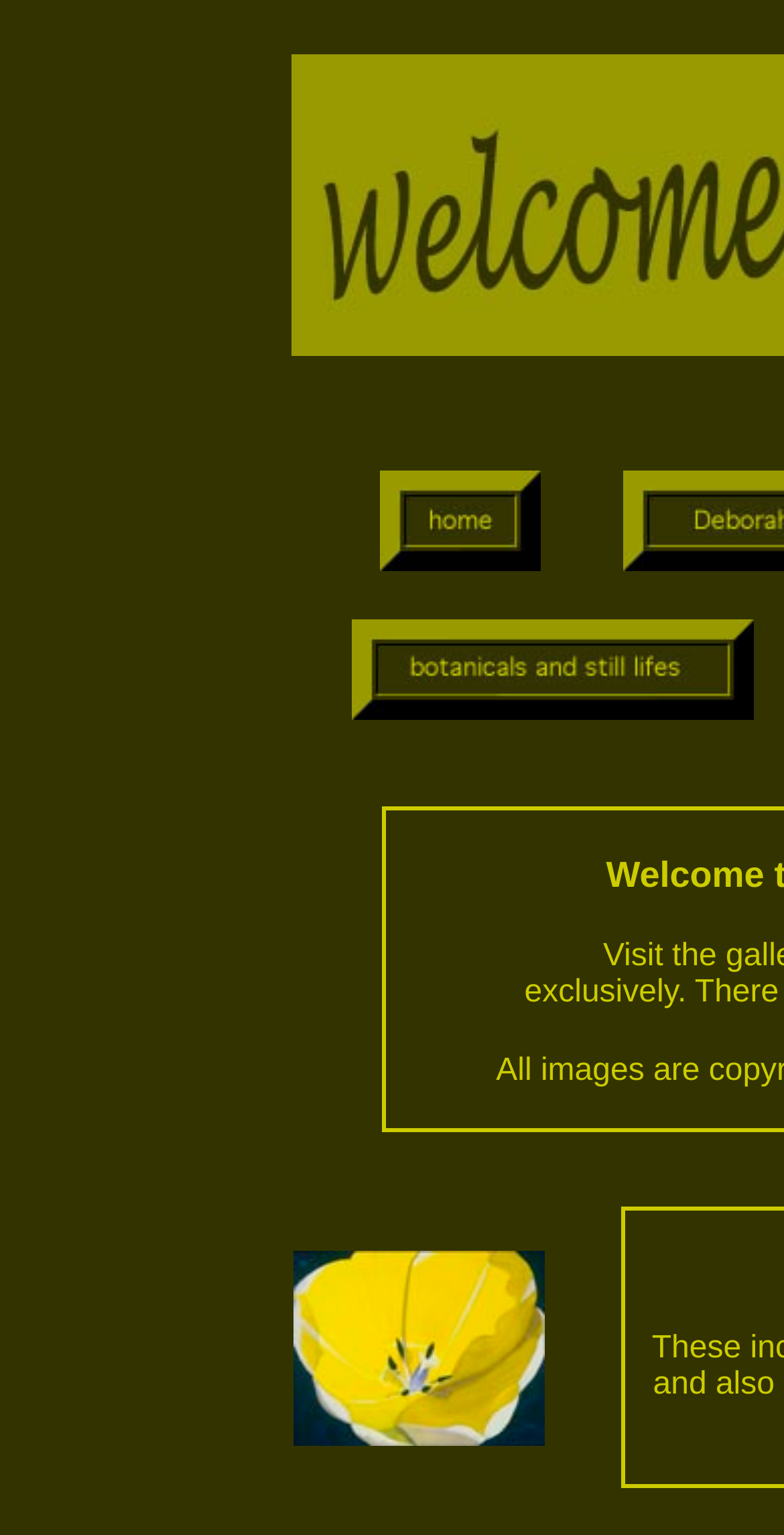Based on the provided description, "name="botanicals"", find the bounding box of the corresponding UI element in the screenshot.

[0.449, 0.452, 0.962, 0.474]